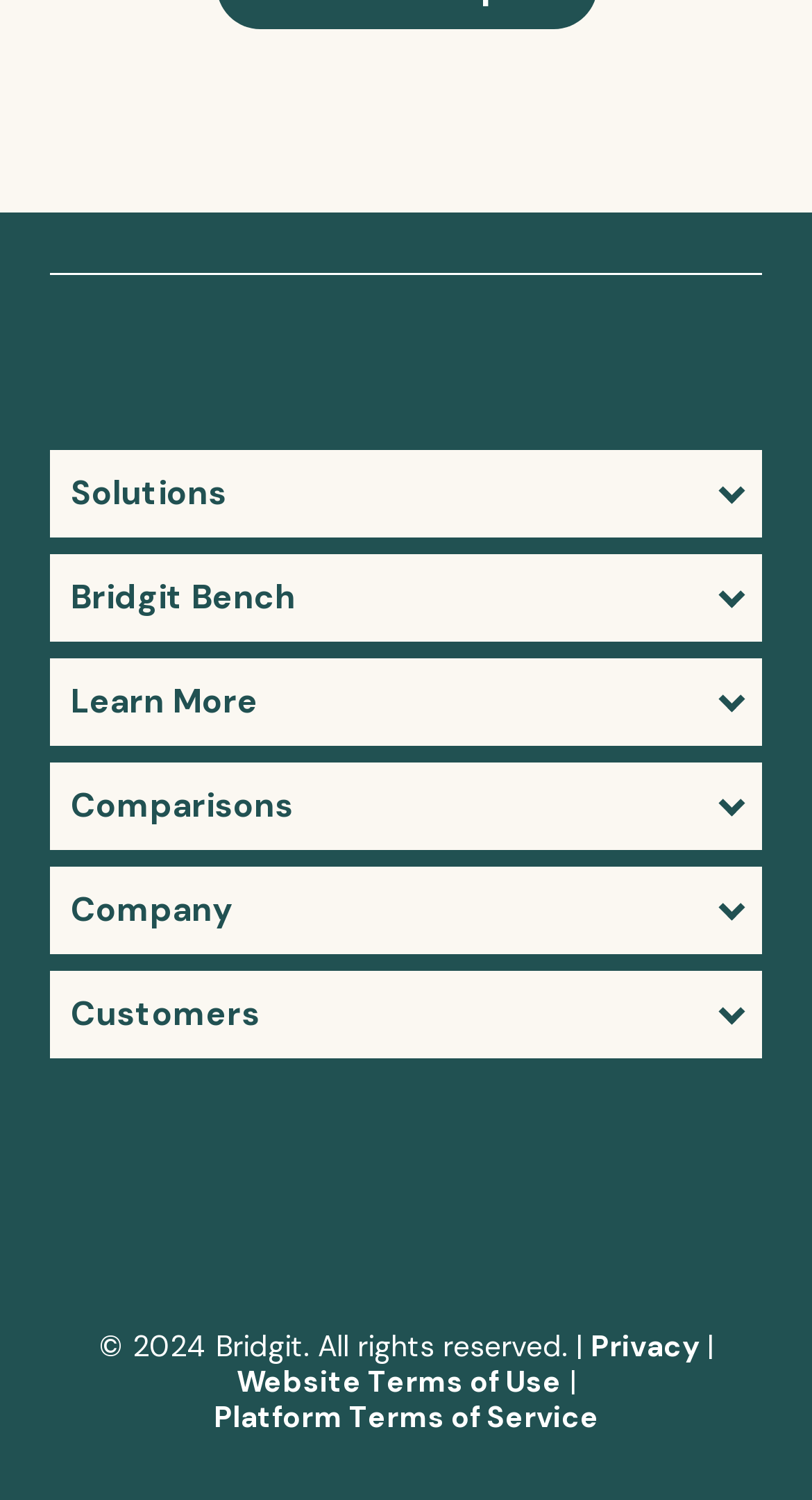Given the description "Privacy", determine the bounding box of the corresponding UI element.

[0.727, 0.887, 0.86, 0.911]